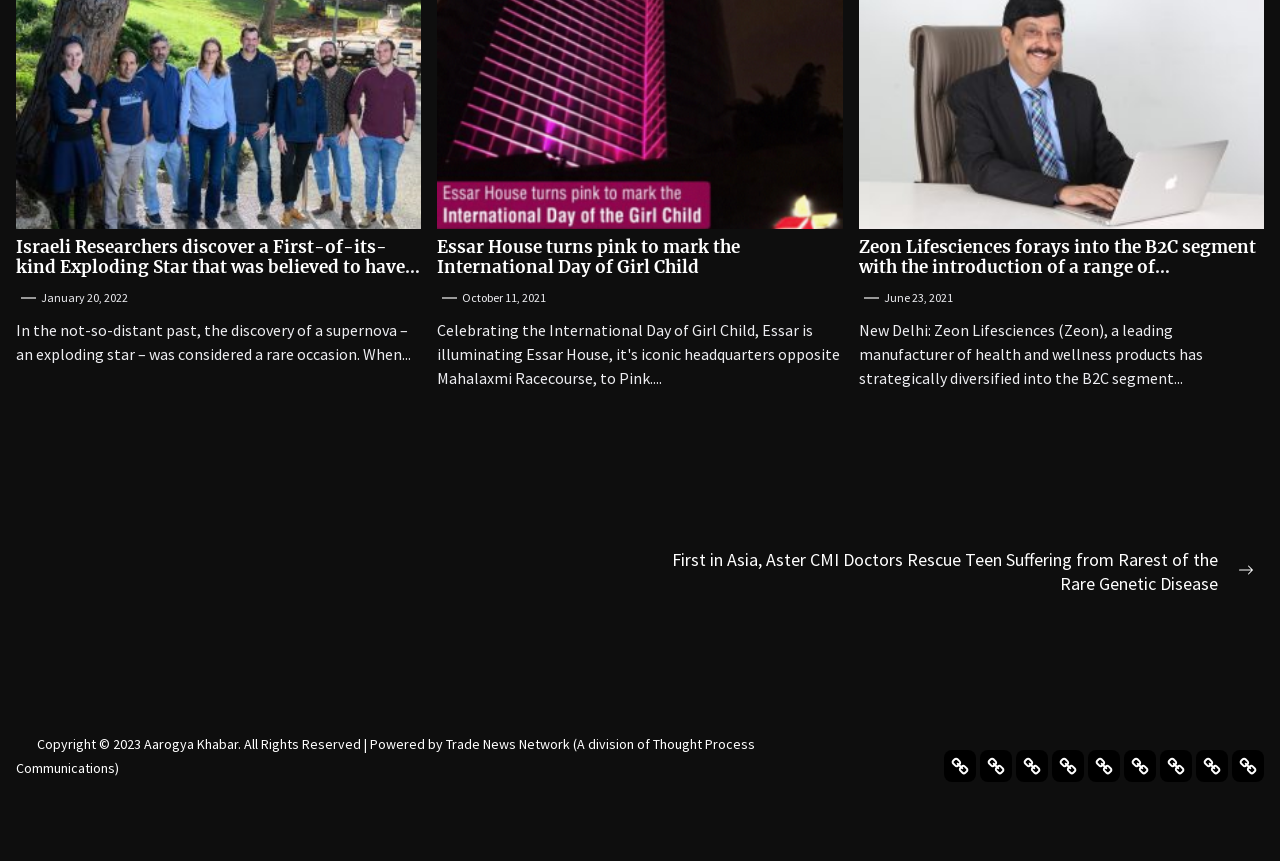Determine the bounding box coordinates of the UI element that matches the following description: "Privacy Policy". The coordinates should be four float numbers between 0 and 1 in the format [left, top, right, bottom].

[0.766, 0.871, 0.791, 0.908]